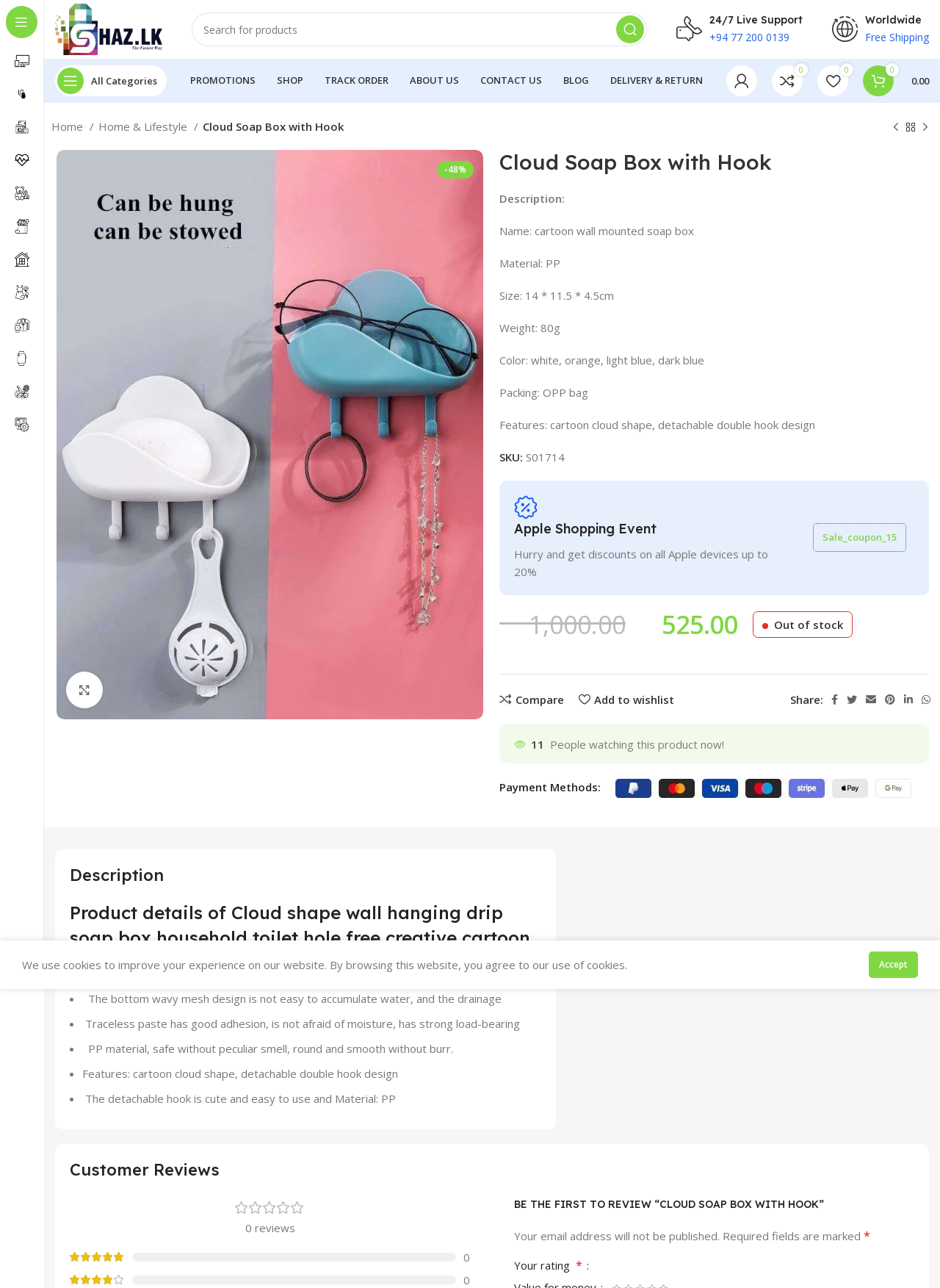Can you find the bounding box coordinates for the element that needs to be clicked to execute this instruction: "Add to wishlist"? The coordinates should be given as four float numbers between 0 and 1, i.e., [left, top, right, bottom].

[0.616, 0.539, 0.717, 0.548]